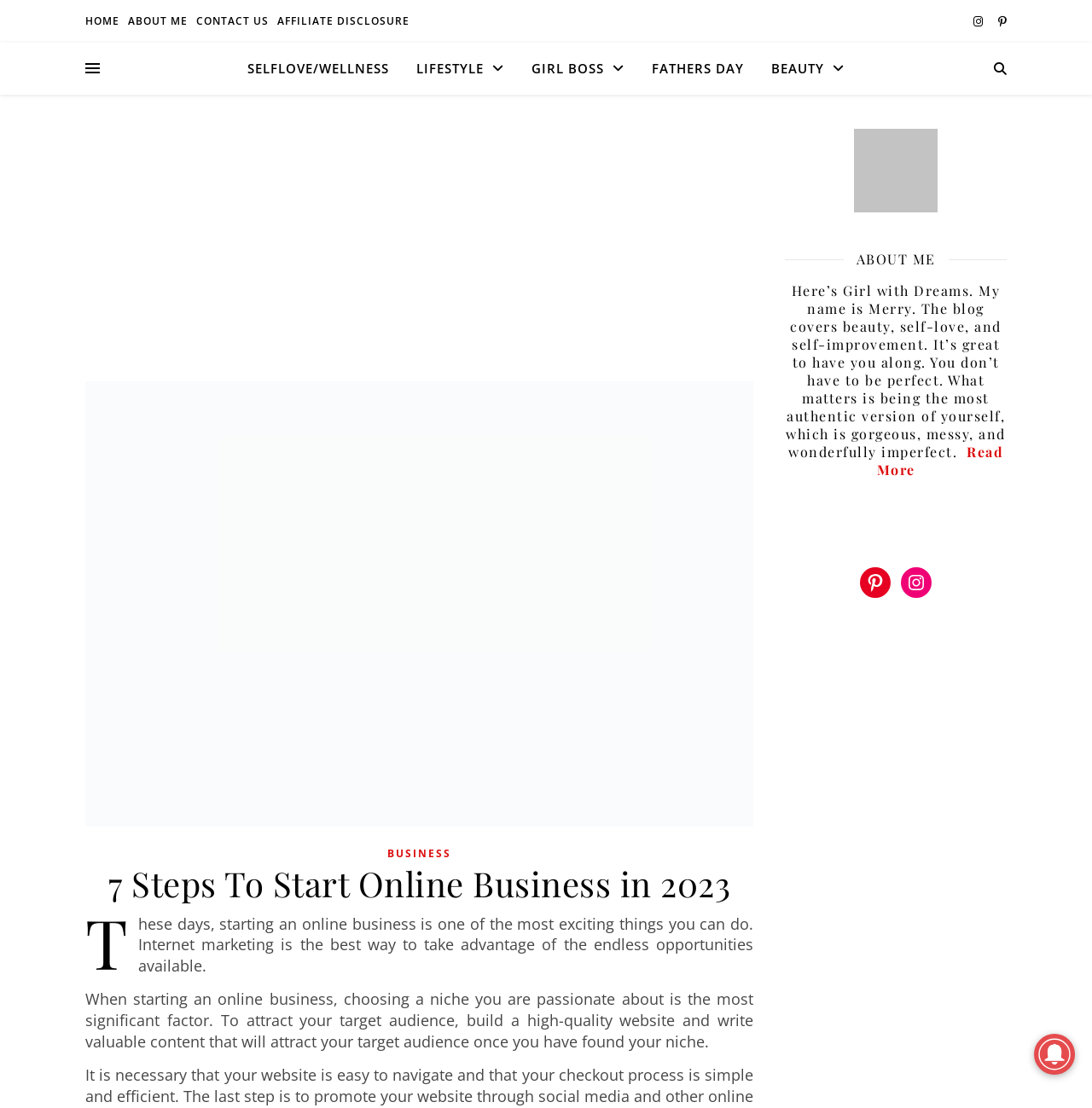Please determine the bounding box coordinates for the element that should be clicked to follow these instructions: "Click the Read More link".

[0.803, 0.4, 0.919, 0.432]